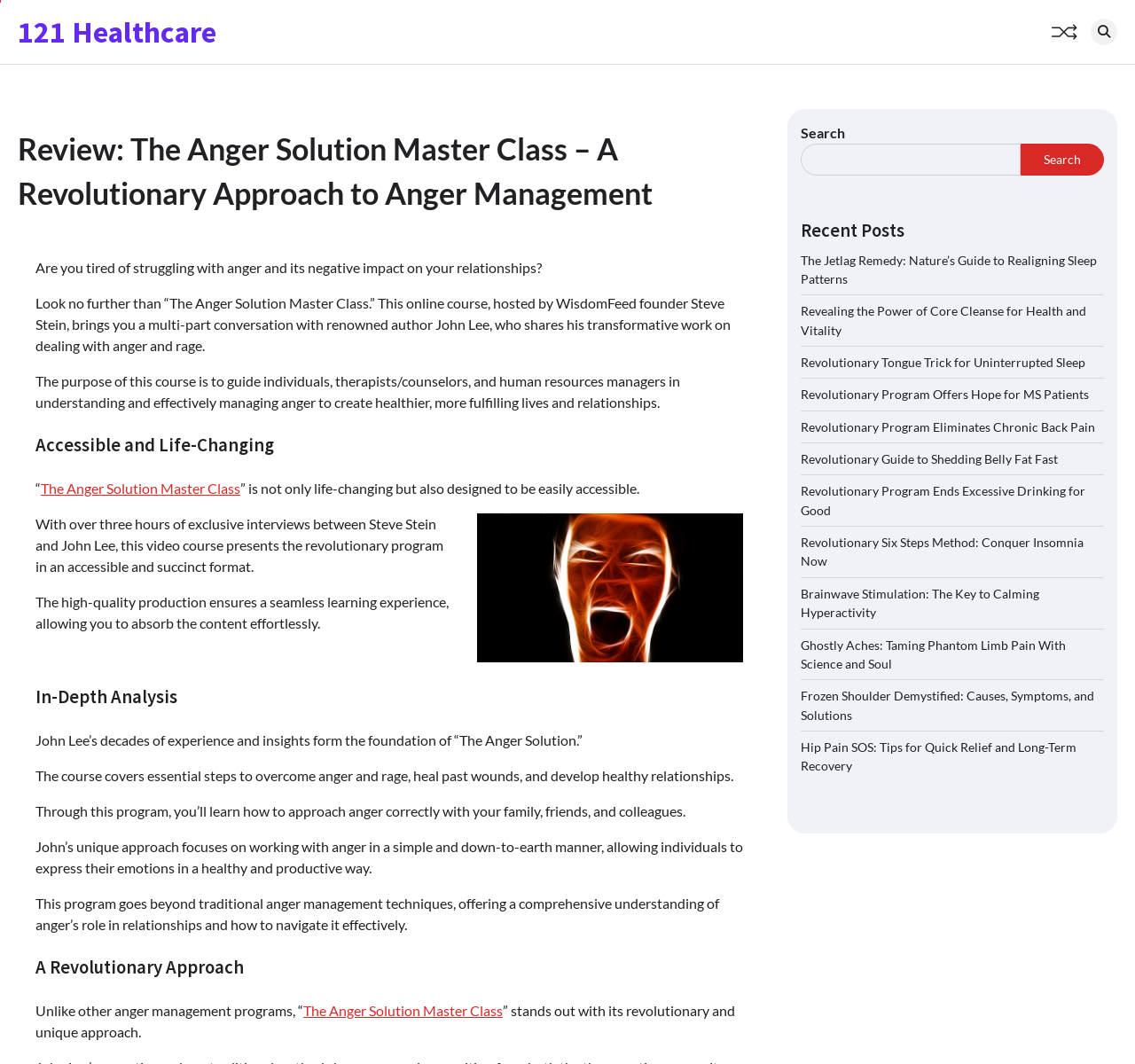Illustrate the webpage thoroughly, mentioning all important details.

This webpage is a review of "The Anger Solution Master Class", a revolutionary approach to anger management. At the top left corner, there is a link to "121 Healthcare". On the top right corner, there is a social media link and a search bar with a search button. 

Below the top section, there is a heading that reads "Review: The Anger Solution Master Class – A Revolutionary Approach to Anger Management". Underneath this heading, there are three paragraphs of text that introduce the online course, its purpose, and its benefits. 

To the right of the third paragraph, there is an image related to anger. Below the image, there are several sections with headings, including "Accessible and Life-Changing", "In-Depth Analysis", and "A Revolutionary Approach". Each section contains several paragraphs of text that describe the course's content, its unique approach, and its benefits.

On the right side of the page, there is a section titled "Recent Posts" that lists 10 links to other articles or reviews, each with a brief title. These links are stacked vertically, with the most recent post at the top.